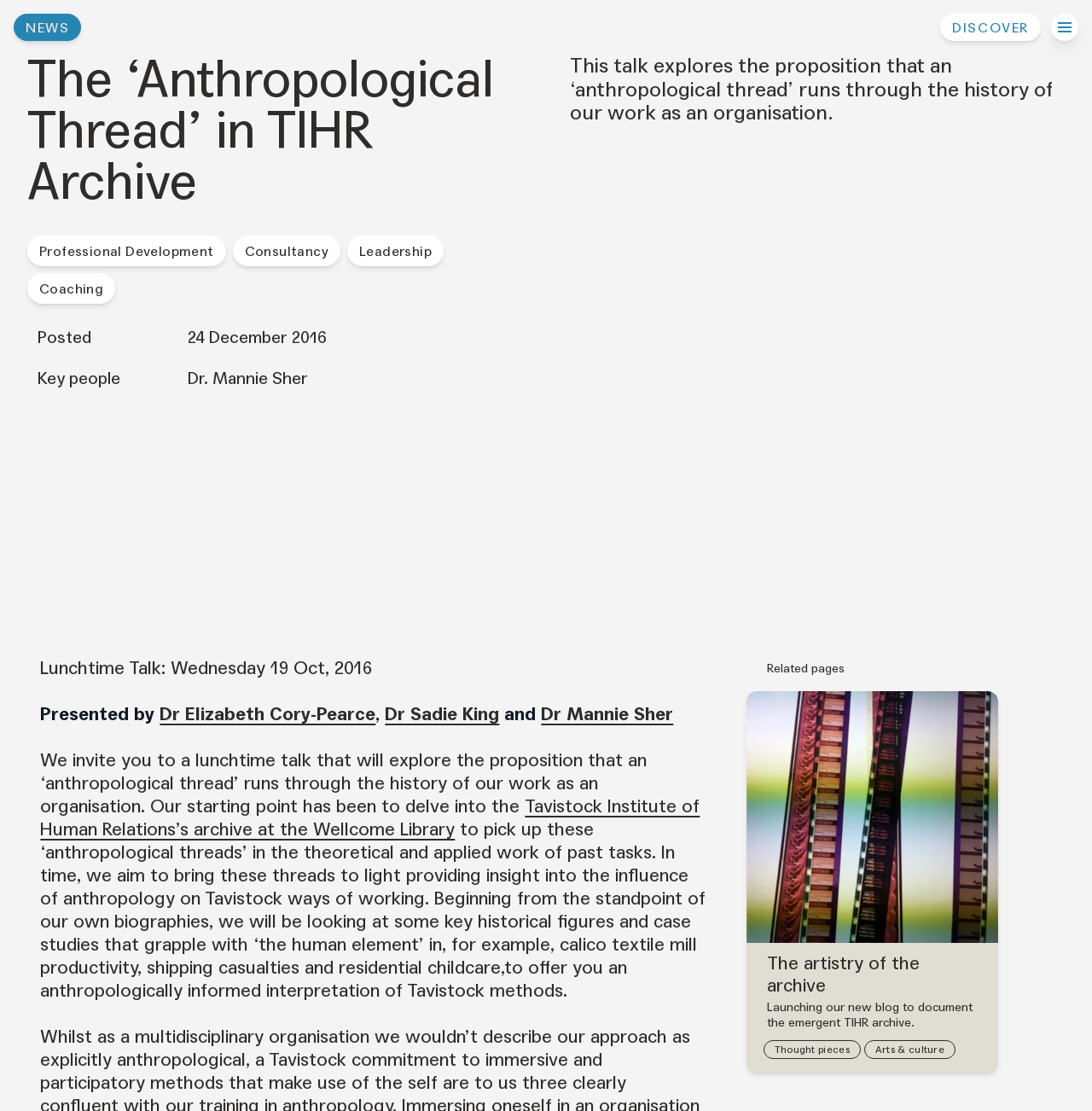Pinpoint the bounding box coordinates of the clickable element to carry out the following instruction: "Click on the 'Professional Development' link."

[0.025, 0.212, 0.213, 0.246]